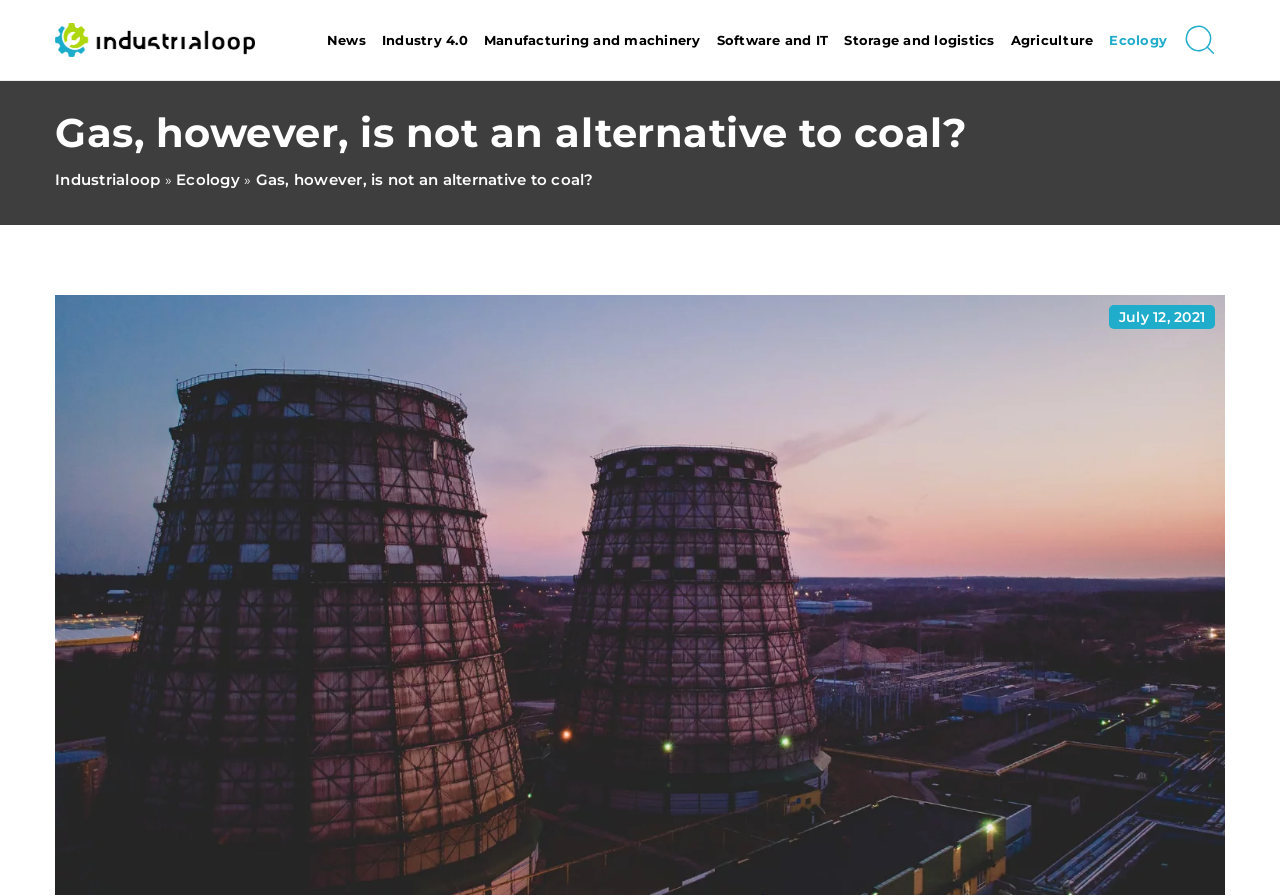Could you specify the bounding box coordinates for the clickable section to complete the following instruction: "Click on the 'News' link"?

[0.255, 0.028, 0.286, 0.061]